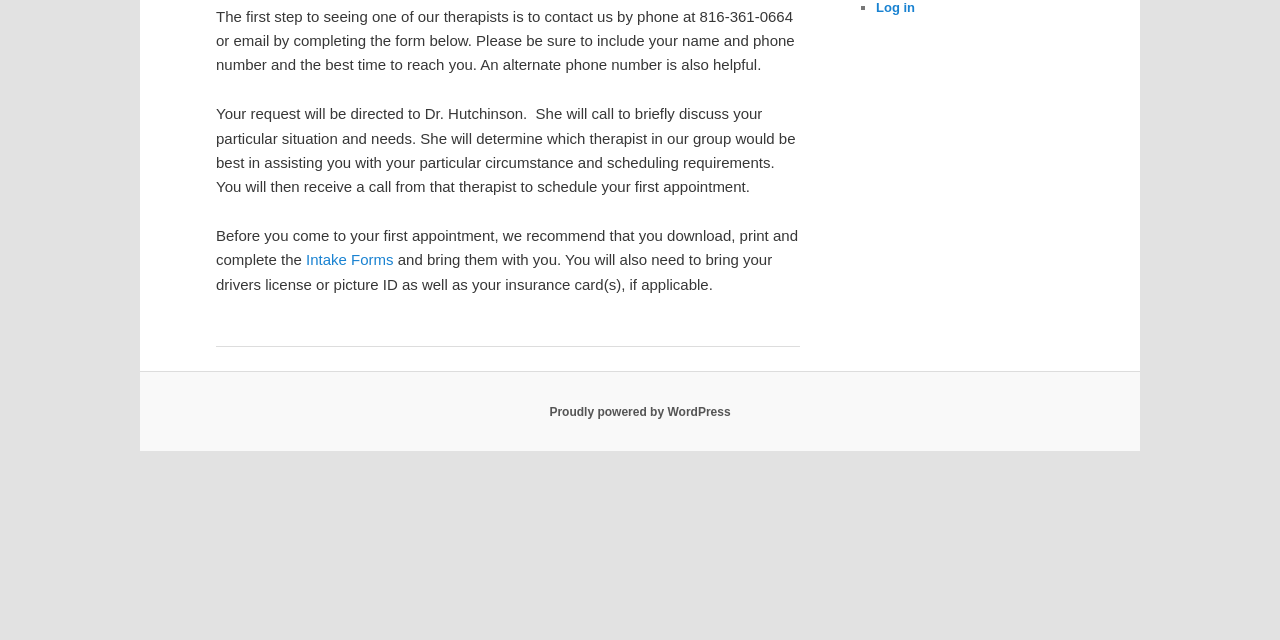Identify the bounding box of the UI element described as follows: "Home". Provide the coordinates as four float numbers in the range of 0 to 1 [left, top, right, bottom].

None